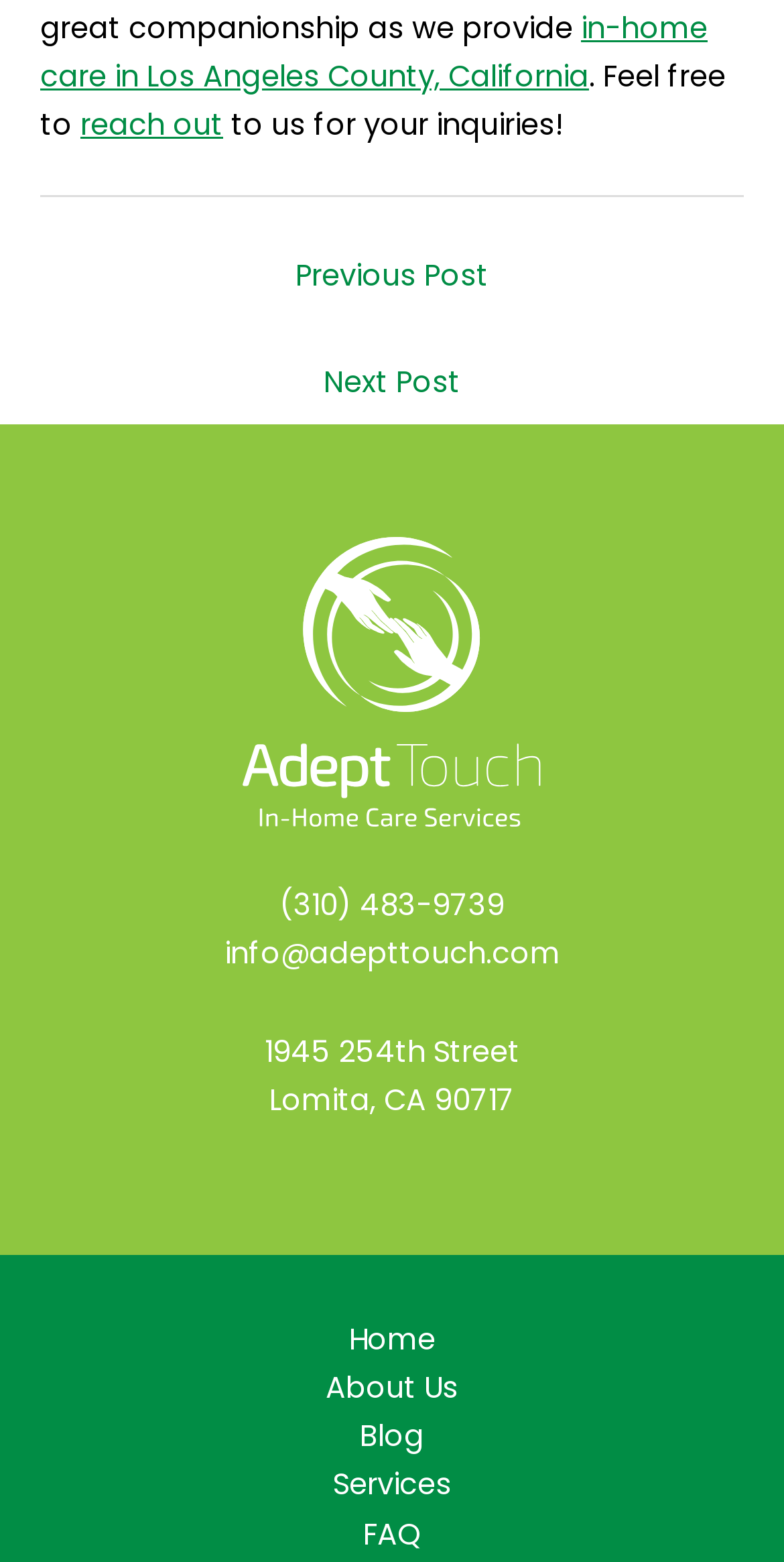Identify the bounding box of the UI element described as follows: "Next Post →". Provide the coordinates as four float numbers in the range of 0 to 1 [left, top, right, bottom].

[0.074, 0.225, 0.926, 0.269]